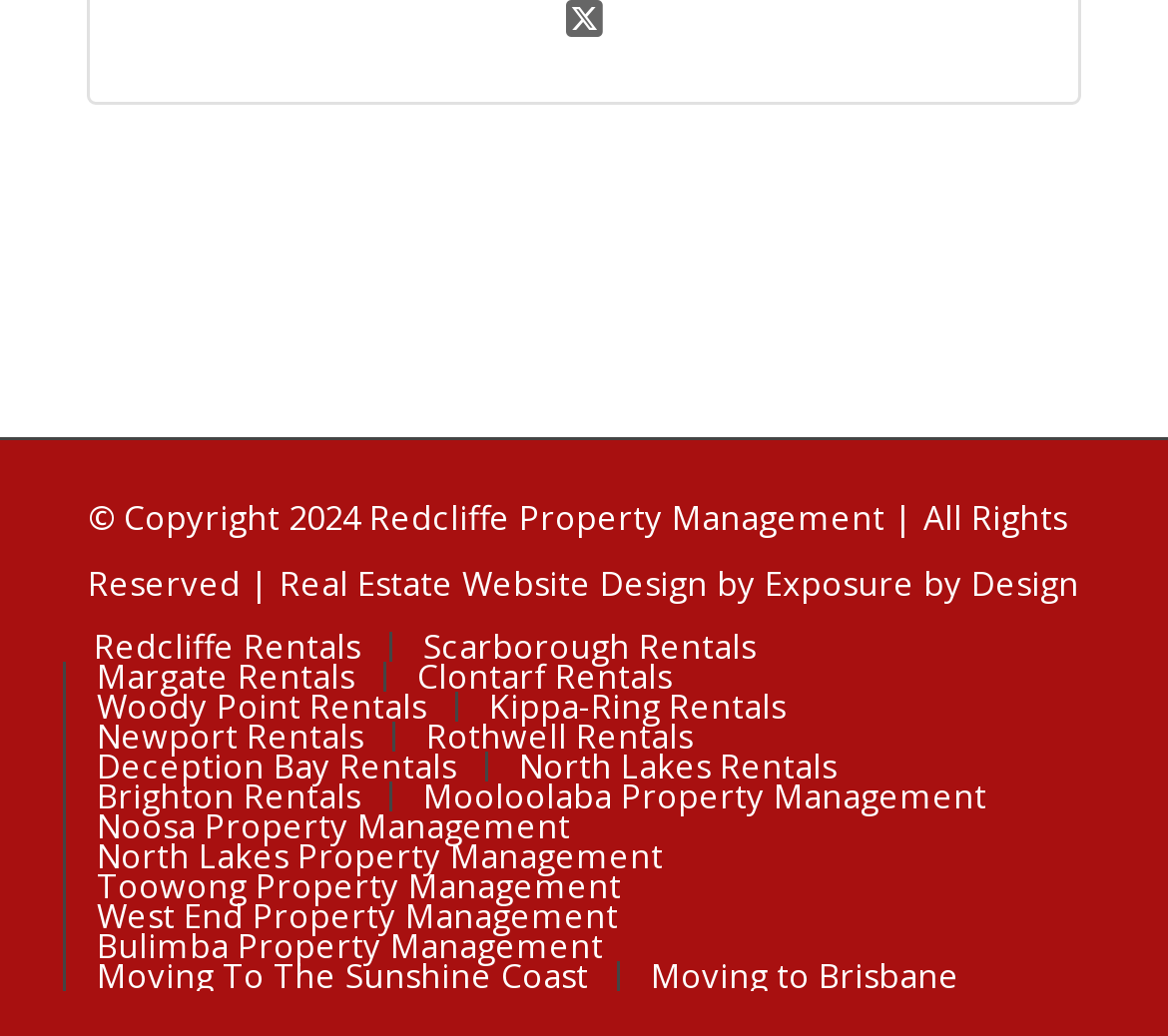Please determine the bounding box coordinates of the element's region to click for the following instruction: "Visit Real Estate Website Design".

[0.239, 0.54, 0.613, 0.583]